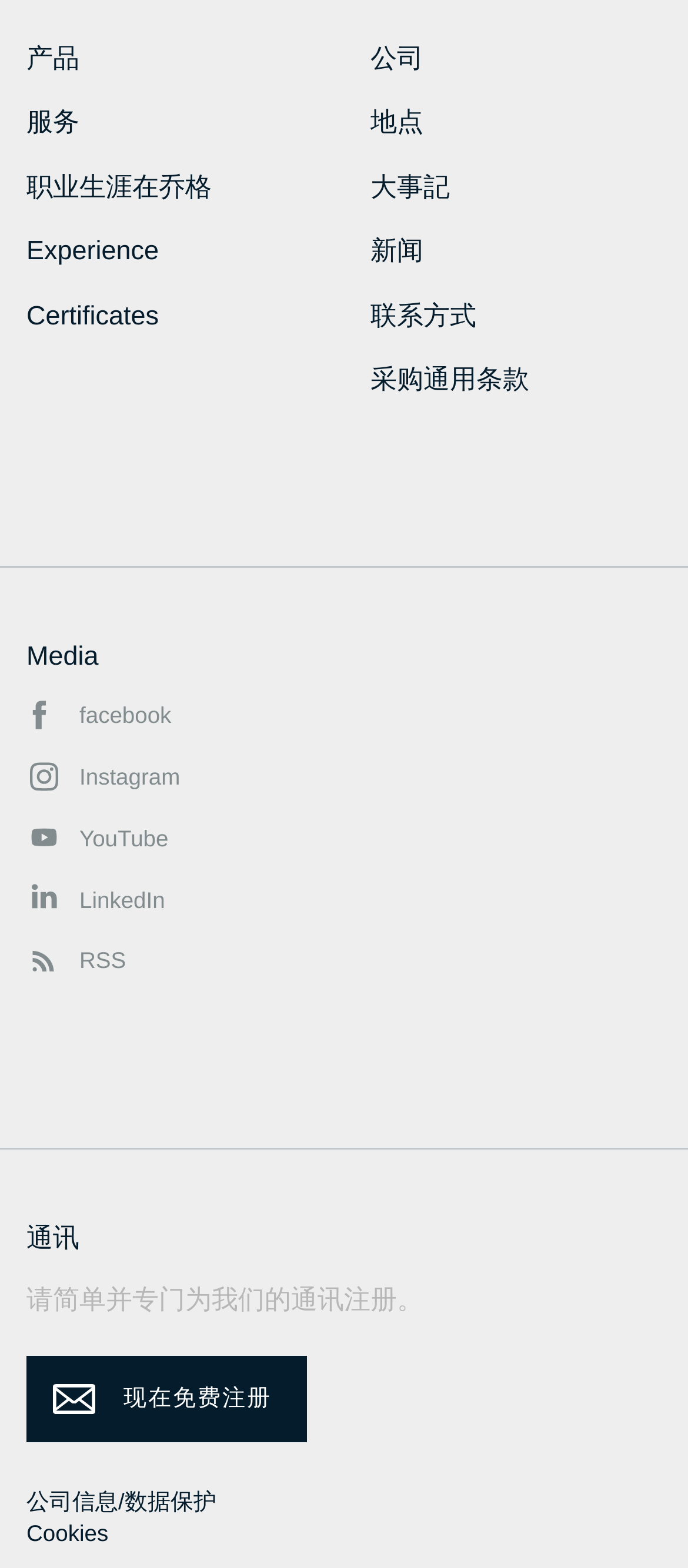Using the provided element description "YouTube", determine the bounding box coordinates of the UI element.

[0.038, 0.524, 0.245, 0.545]